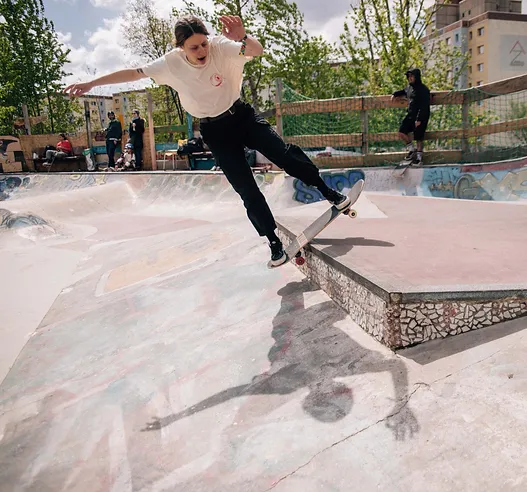What is the woman doing in the image?
Kindly give a detailed and elaborate answer to the question.

According to the caption, the woman is executing an impressive skateboarding trick, balancing skillfully on her board as she grinds along the edge of a concrete ledge, showcasing her athleticism and skateboarding skills.